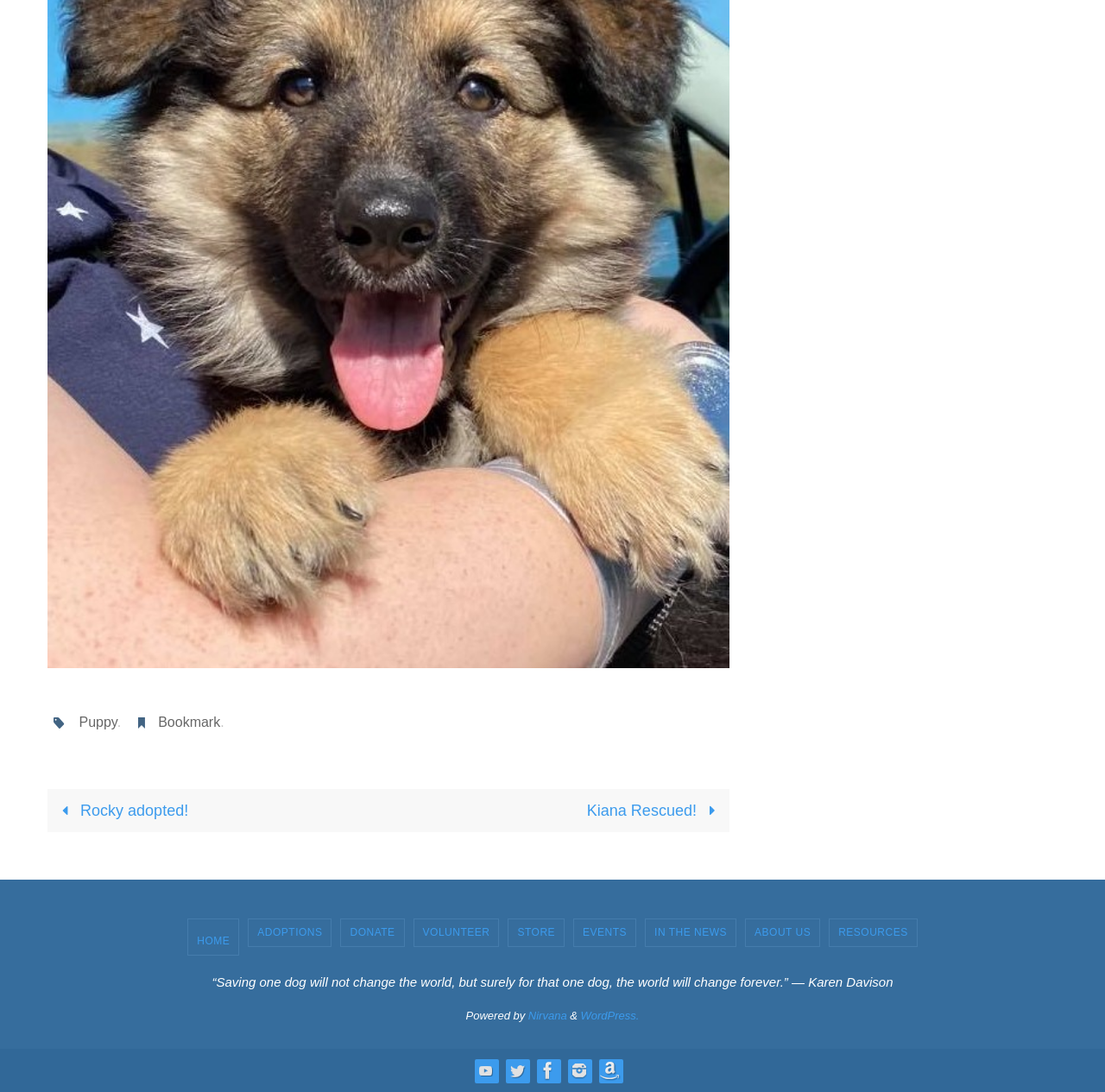Please identify the coordinates of the bounding box for the clickable region that will accomplish this instruction: "Follow the organization on YouTube".

[0.43, 0.97, 0.45, 0.991]